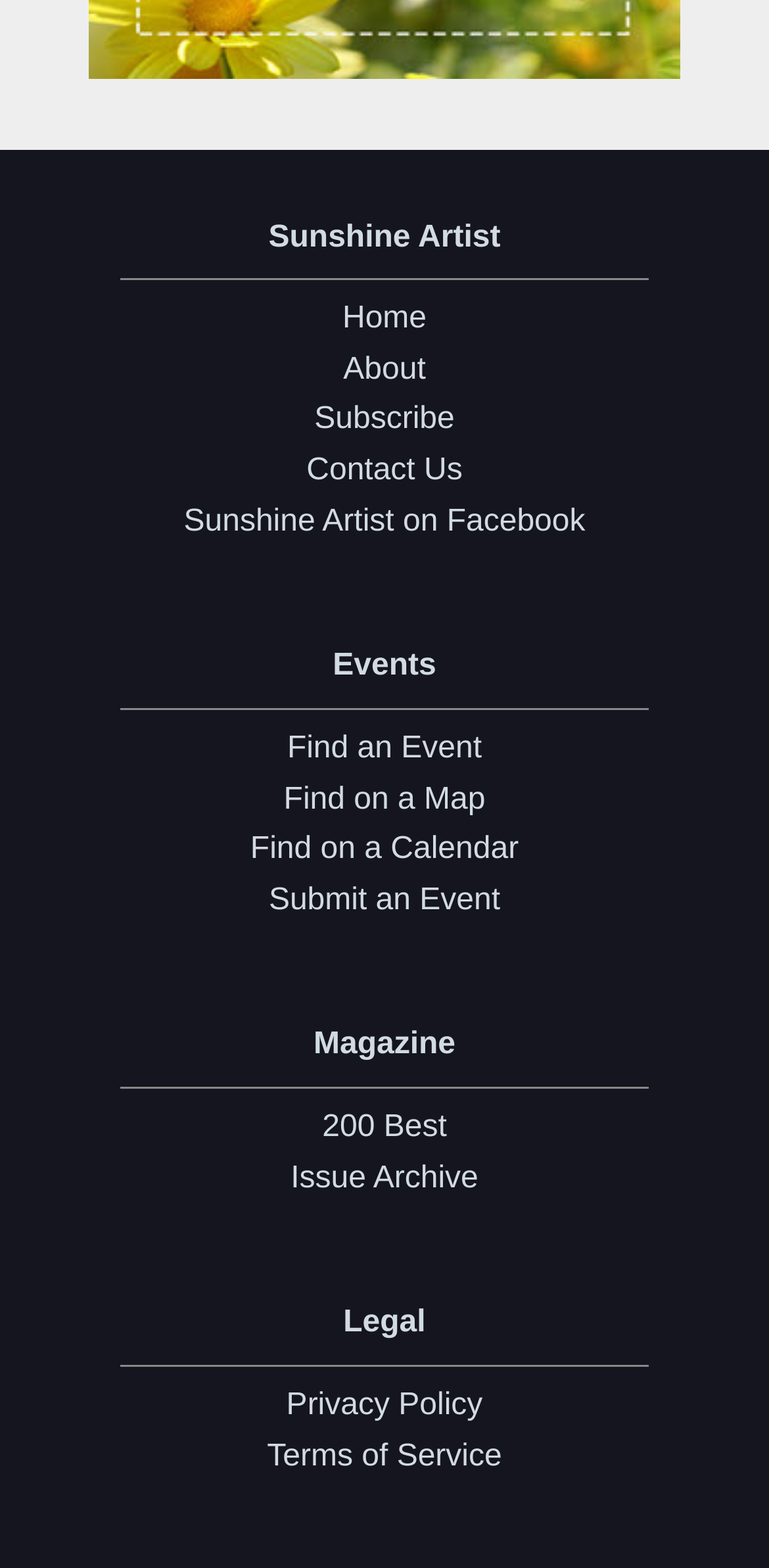Please find the bounding box coordinates of the clickable region needed to complete the following instruction: "go to home page". The bounding box coordinates must consist of four float numbers between 0 and 1, i.e., [left, top, right, bottom].

[0.041, 0.188, 0.959, 0.22]